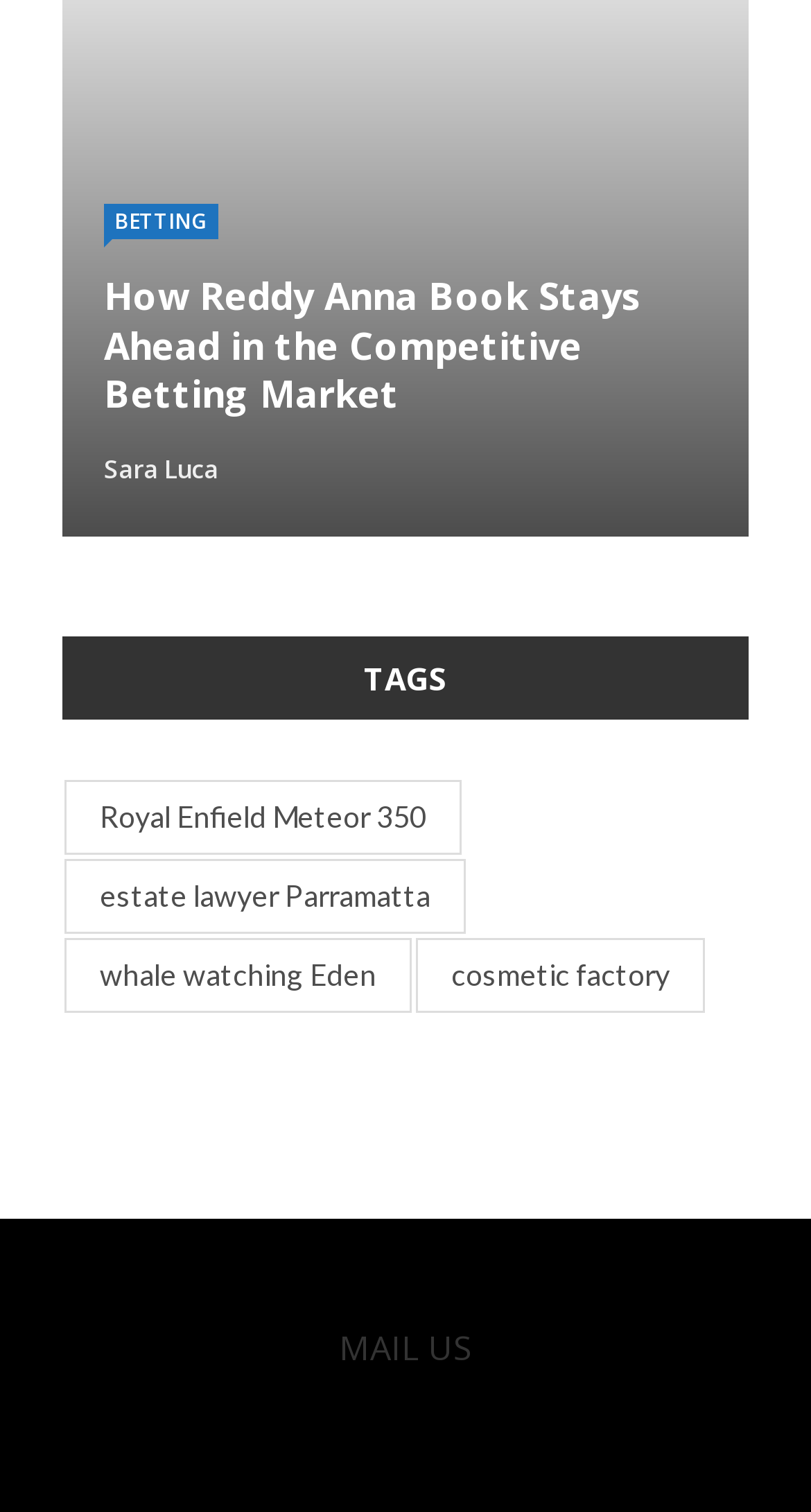Find the bounding box coordinates of the element to click in order to complete this instruction: "Visit Sara Luca's page". The bounding box coordinates must be four float numbers between 0 and 1, denoted as [left, top, right, bottom].

[0.128, 0.298, 0.269, 0.321]